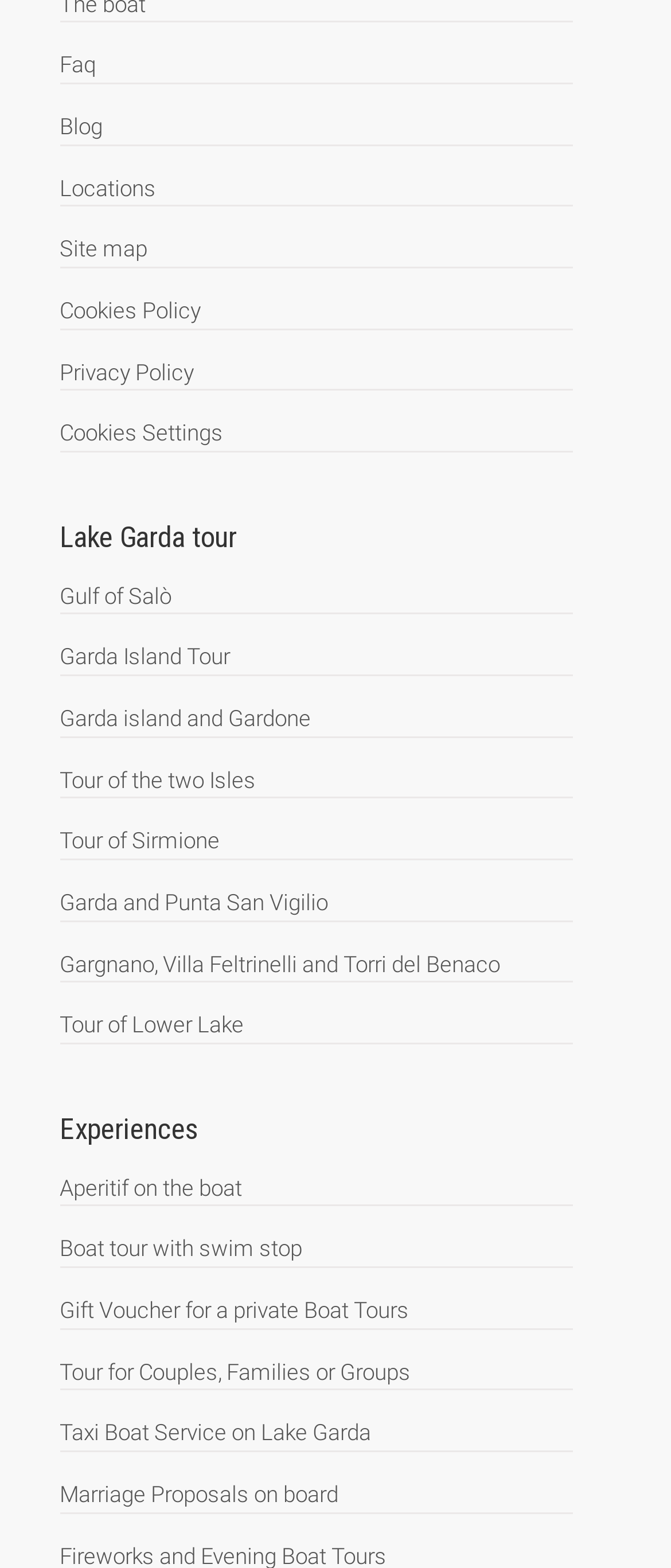Identify the bounding box for the UI element specified in this description: "Newsletter Archive". The coordinates must be four float numbers between 0 and 1, formatted as [left, top, right, bottom].

None